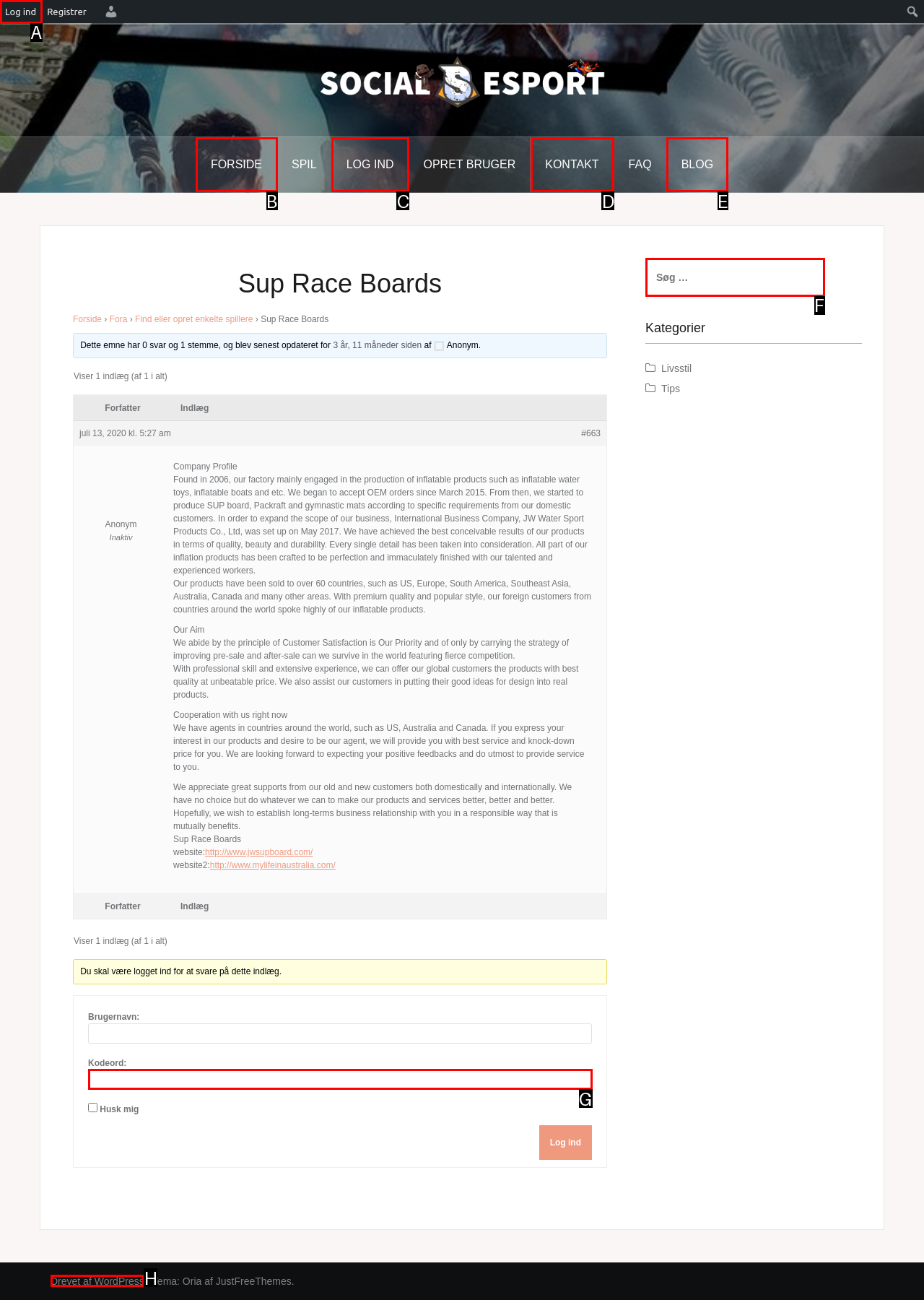Identify the HTML element that corresponds to the following description: Drevet af WordPress. Provide the letter of the correct option from the presented choices.

H